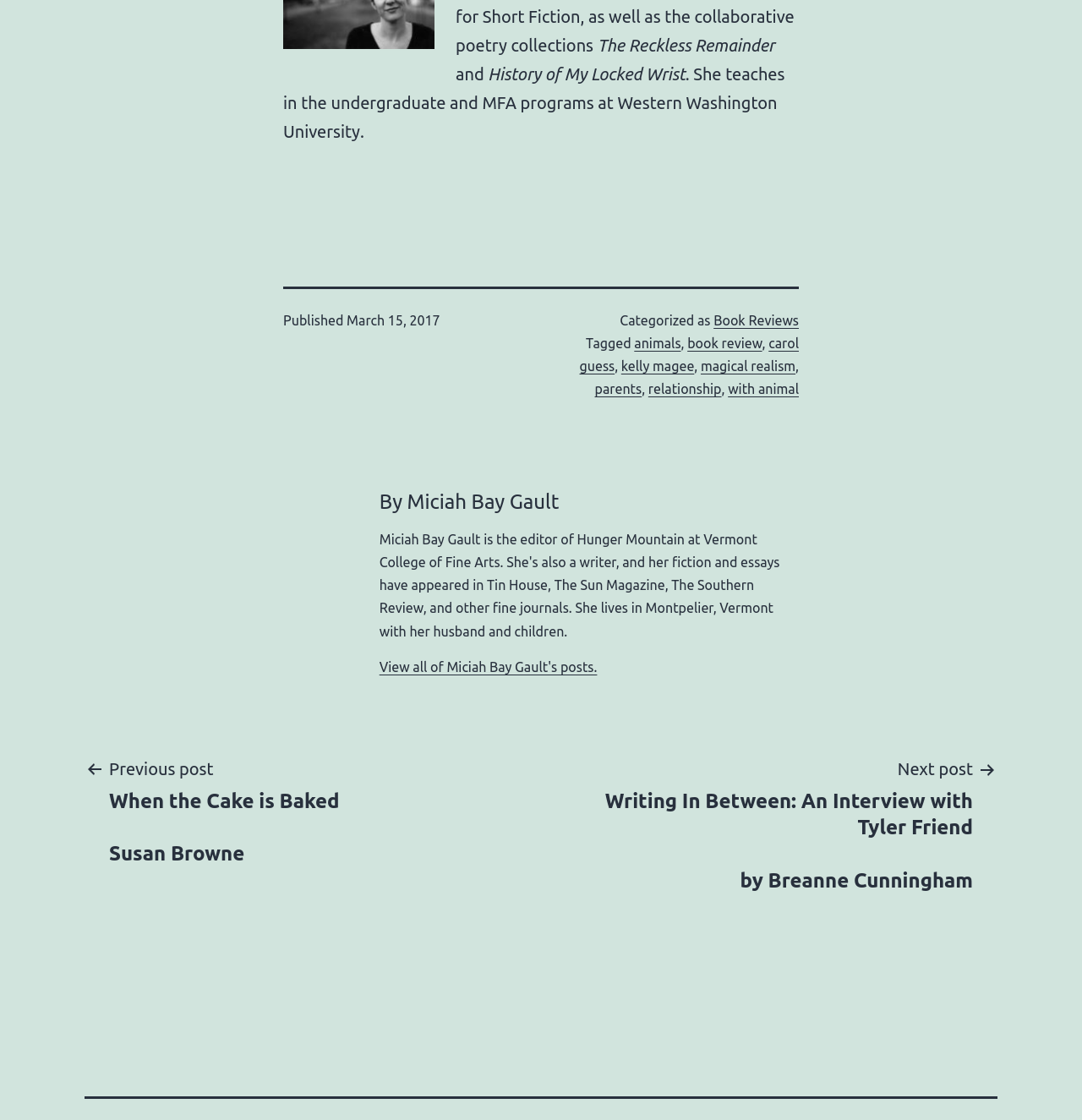Please determine the bounding box coordinates for the UI element described here. Use the format (top-left x, top-left y, bottom-right x, bottom-right y) with values bounded between 0 and 1: relationship

[0.599, 0.341, 0.667, 0.354]